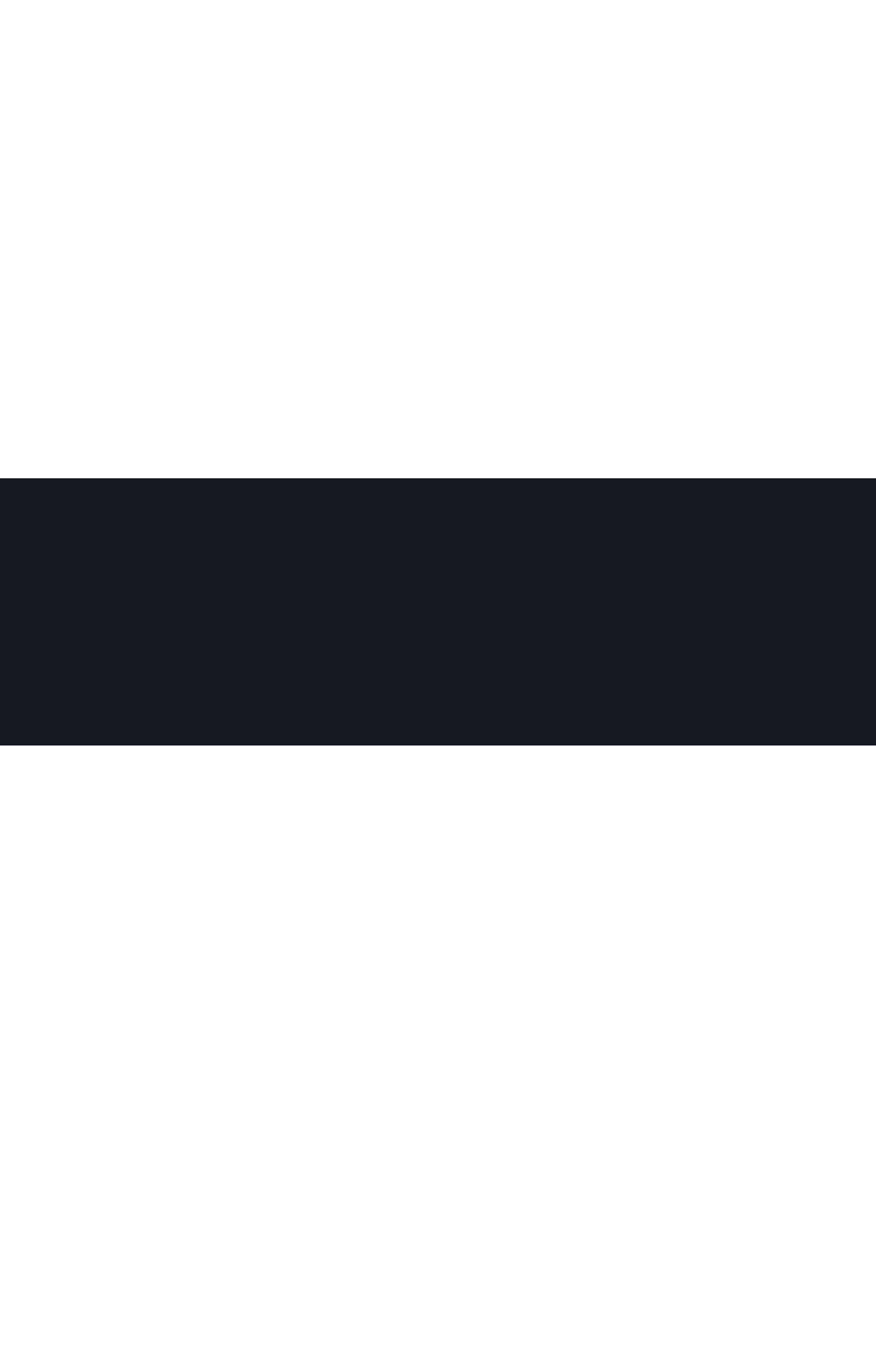Bounding box coordinates are specified in the format (top-left x, top-left y, bottom-right x, bottom-right y). All values are floating point numbers bounded between 0 and 1. Please provide the bounding box coordinate of the region this sentence describes: Philippines

[0.69, 0.115, 0.882, 0.147]